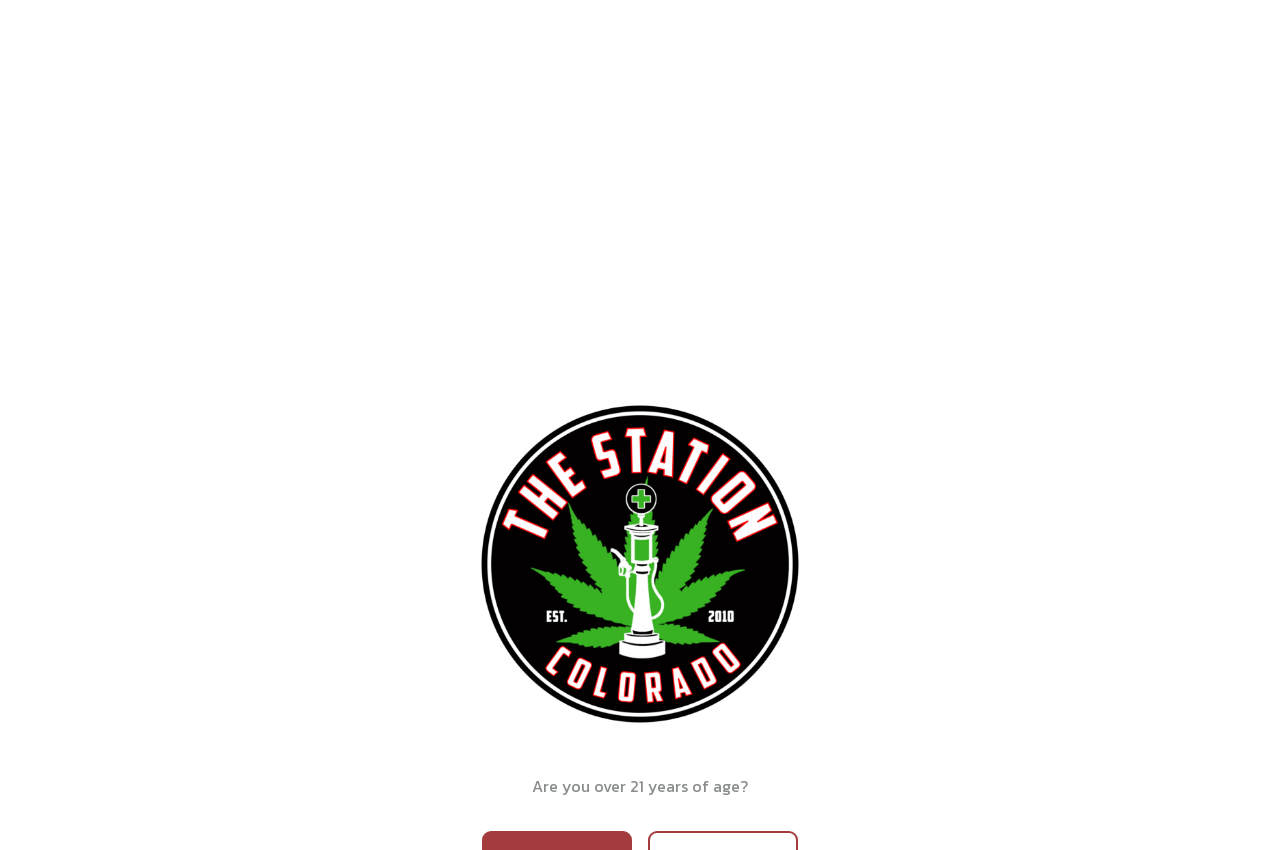Examine the screenshot and answer the question in as much detail as possible: What is the theme of the image at the middle of the webpage?

The image at the middle of the webpage appears to be a logo or a branding image for The Station, which is a recreational/medical dispensary. The image is likely related to the dispensary's brand or identity.